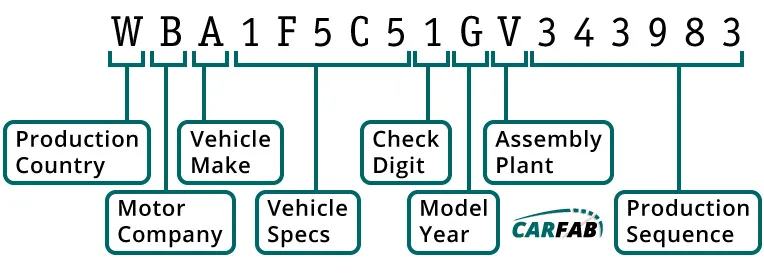What is the purpose of the Check Digit?
Based on the image, answer the question with a single word or brief phrase.

Validation